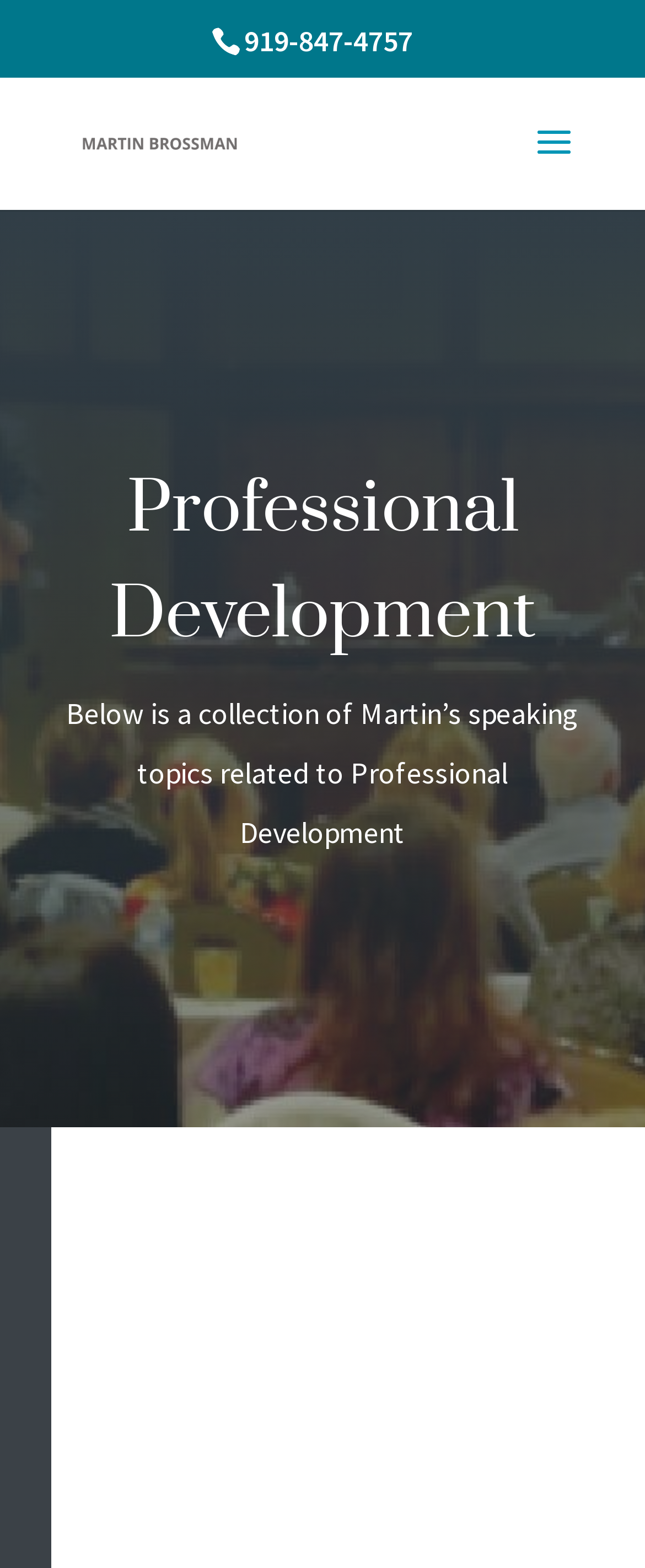Use a single word or phrase to answer the following:
What is the topic related to Professional Development?

Speaking topics